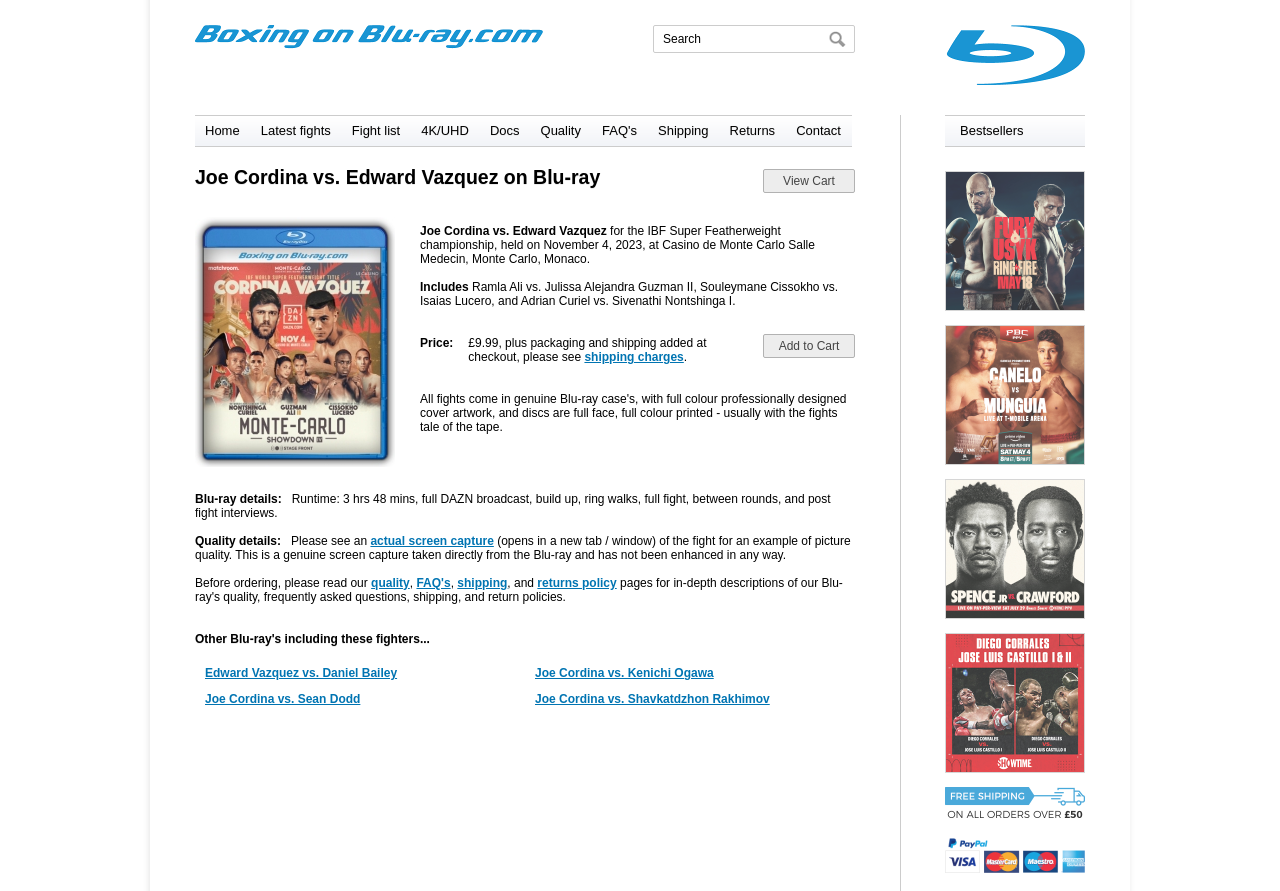Respond to the question below with a single word or phrase:
What is the quality of the Blu-ray?

Full DAZN broadcast